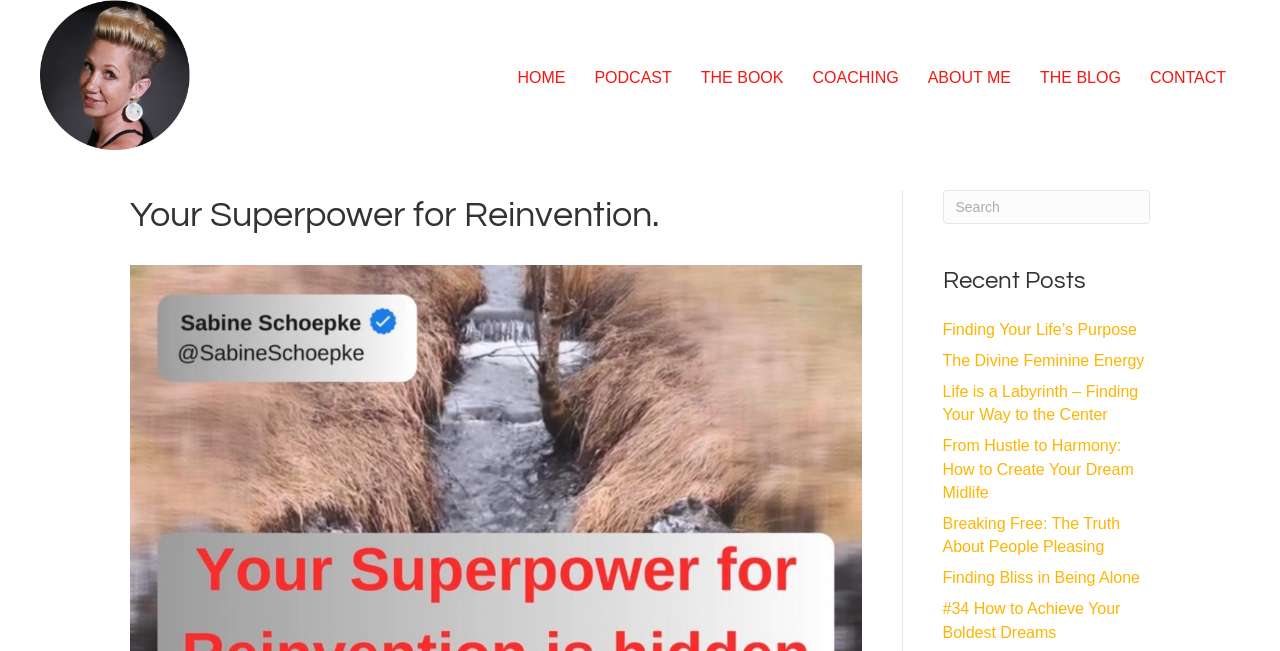Given the description "The Book", provide the bounding box coordinates of the corresponding UI element.

[0.537, 0.085, 0.623, 0.153]